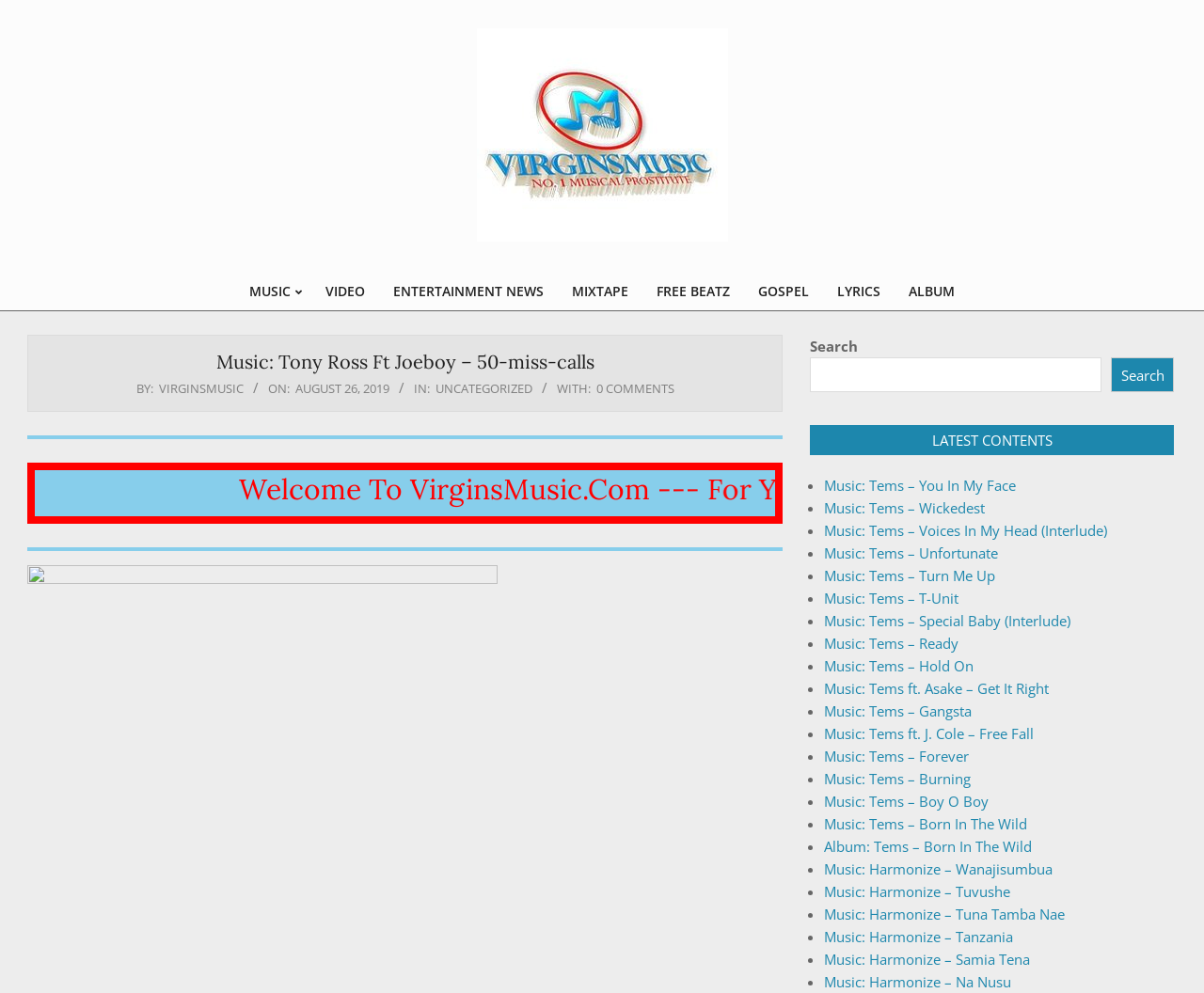What type of content is primarily uploaded on this website?
Based on the image, answer the question with a single word or brief phrase.

Music, Video, Mixtape, Free Beatz